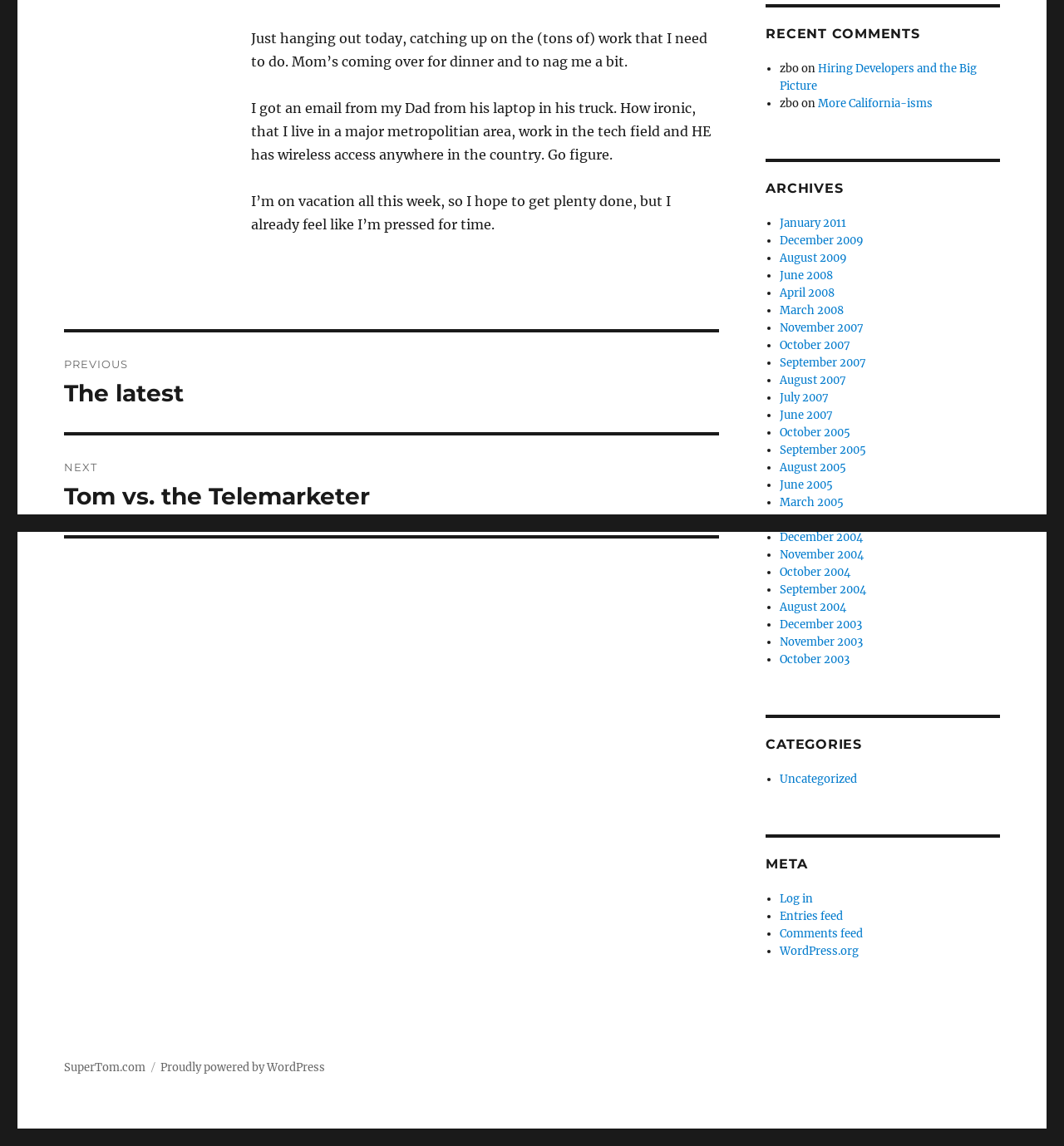Predict the bounding box coordinates for the UI element described as: "Previous Previous post: The latest". The coordinates should be four float numbers between 0 and 1, presented as [left, top, right, bottom].

[0.06, 0.29, 0.676, 0.377]